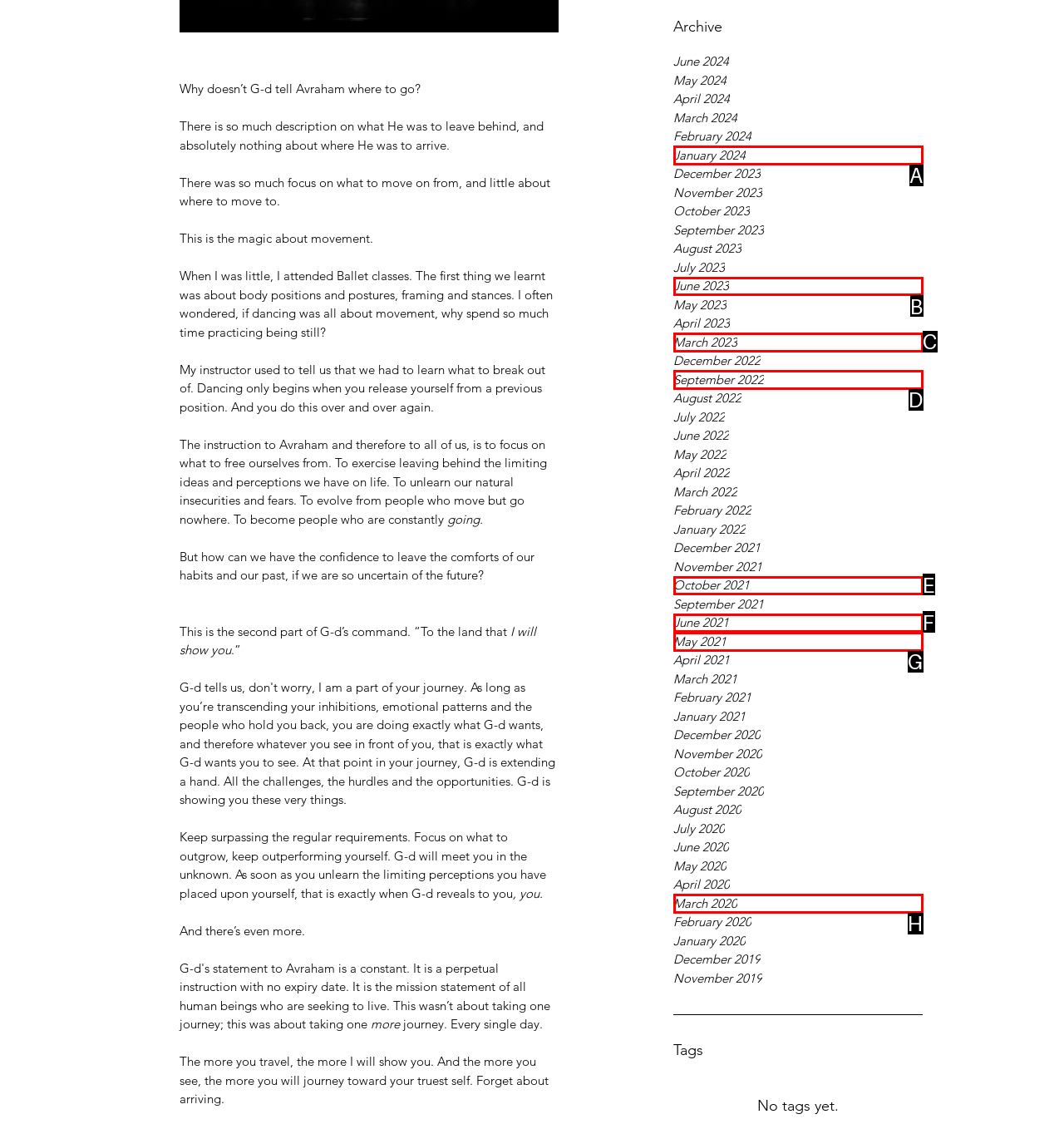Pick the option that best fits the description: January 2024. Reply with the letter of the matching option directly.

A